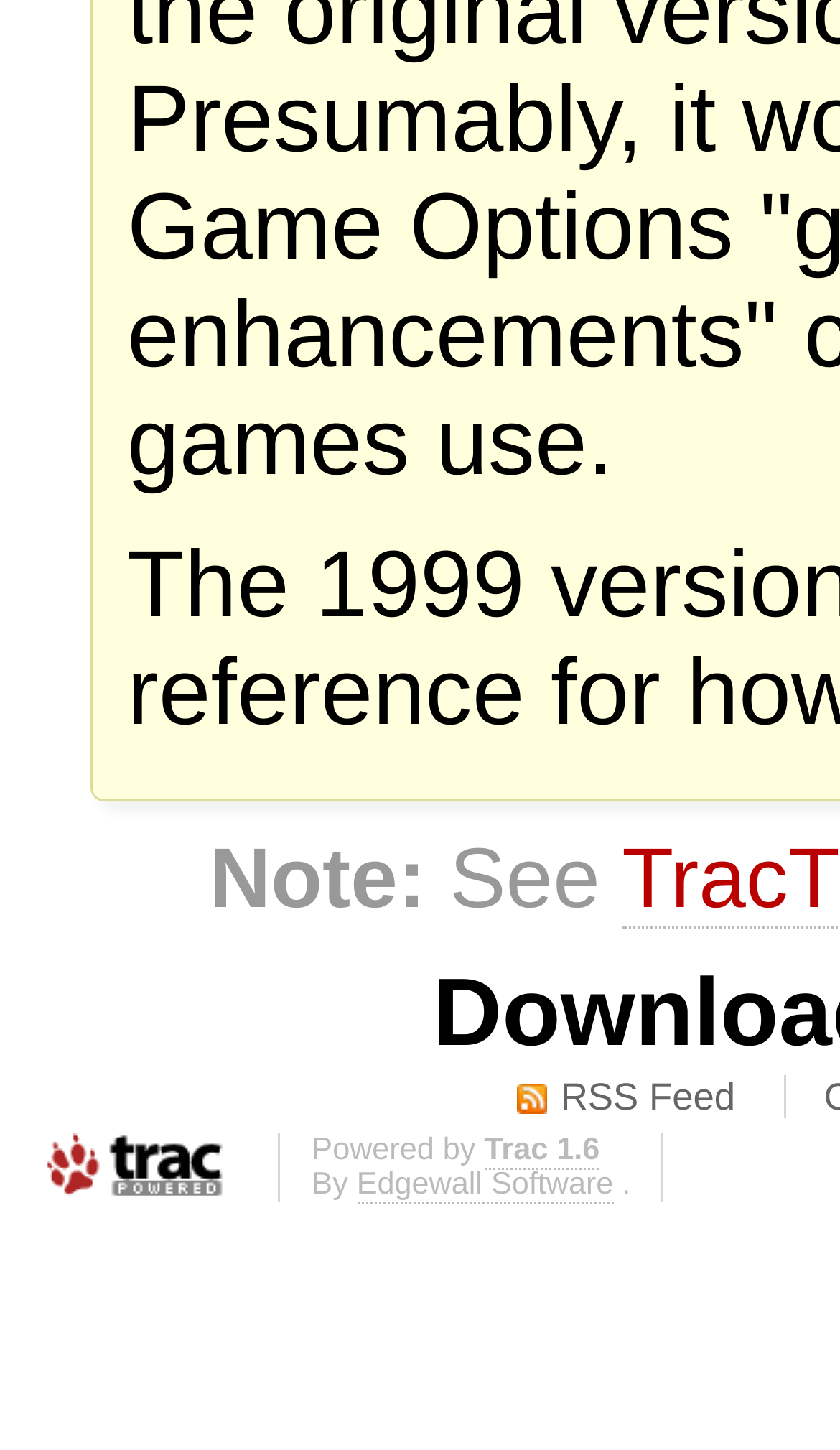Based on the element description: "Trac 1.6", identify the bounding box coordinates for this UI element. The coordinates must be four float numbers between 0 and 1, listed as [left, top, right, bottom].

[0.576, 0.781, 0.714, 0.806]